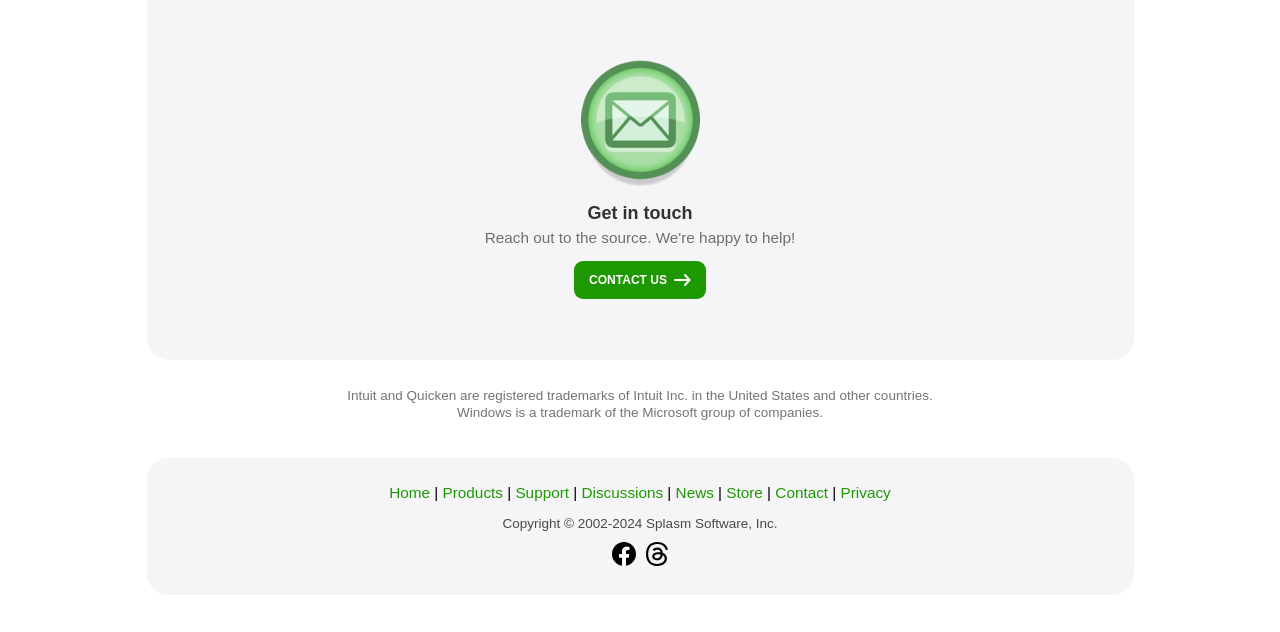Respond to the question below with a single word or phrase:
What is the trademark mentioned in the footer section?

Windows